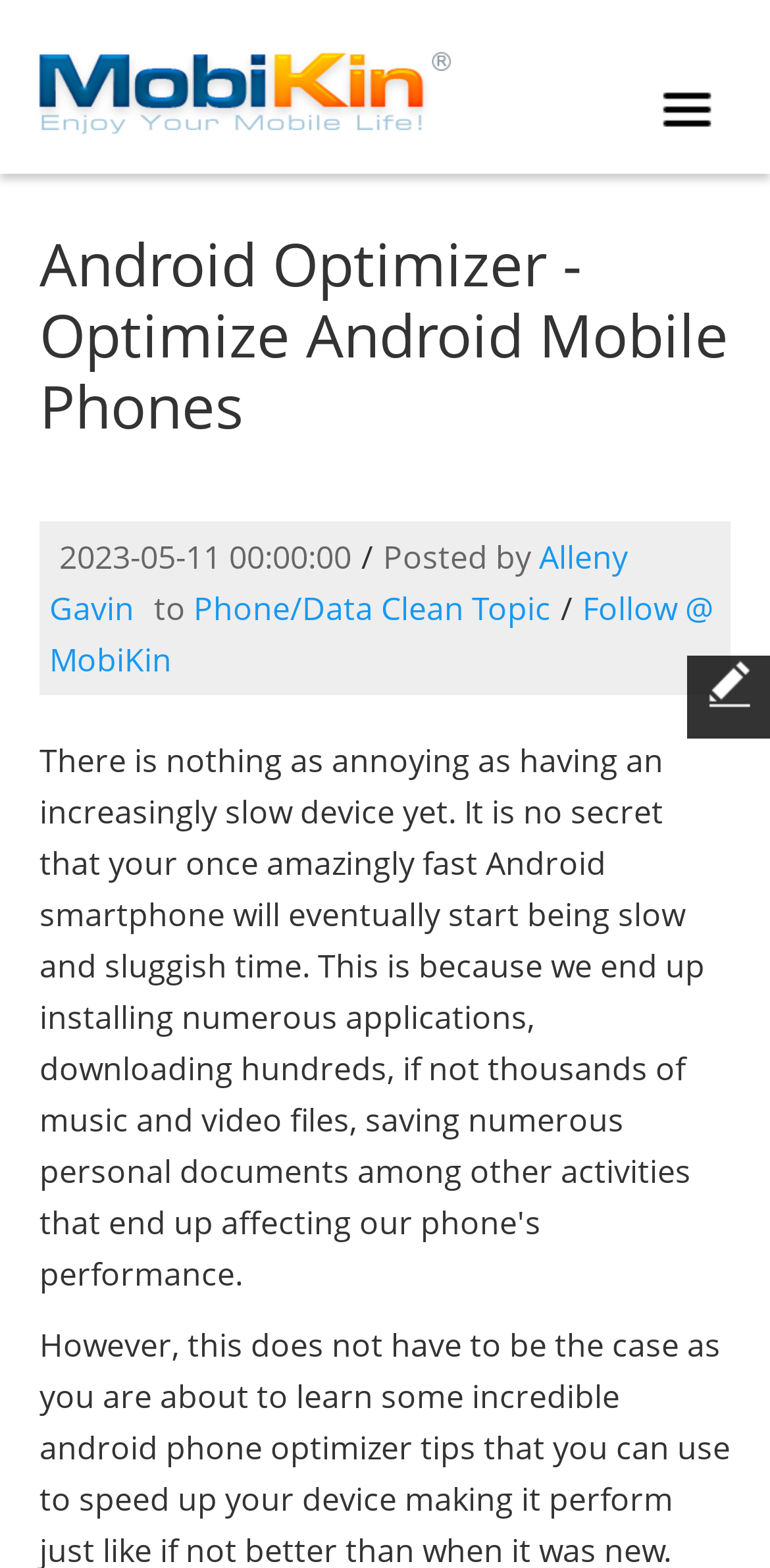Using the element description provided, determine the bounding box coordinates in the format (top-left x, top-left y, bottom-right x, bottom-right y). Ensure that all values are floating point numbers between 0 and 1. Element description: Alleny Gavin

[0.064, 0.341, 0.815, 0.402]